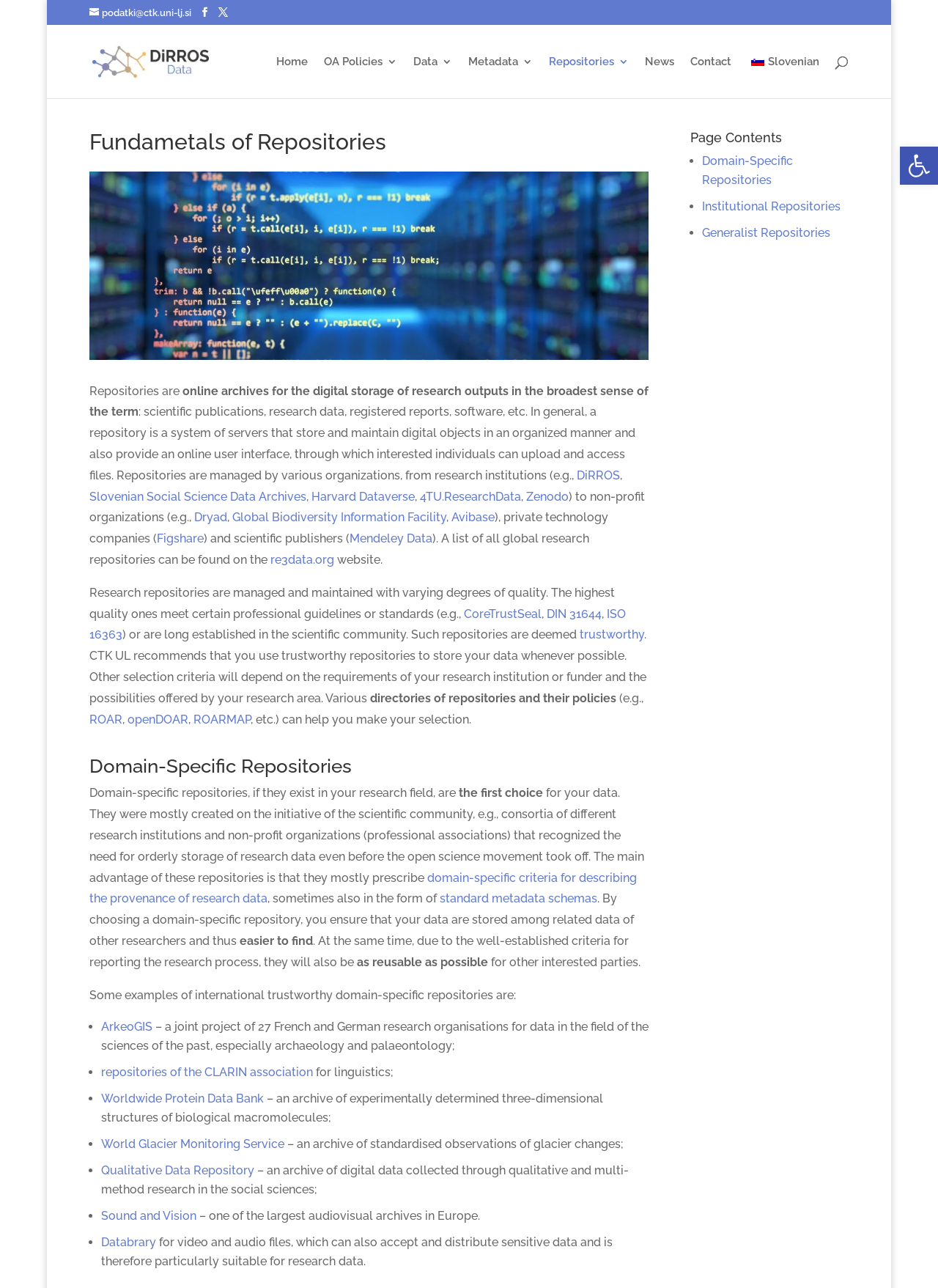Could you provide the bounding box coordinates for the portion of the screen to click to complete this instruction: "Search for:"?

[0.153, 0.019, 0.882, 0.02]